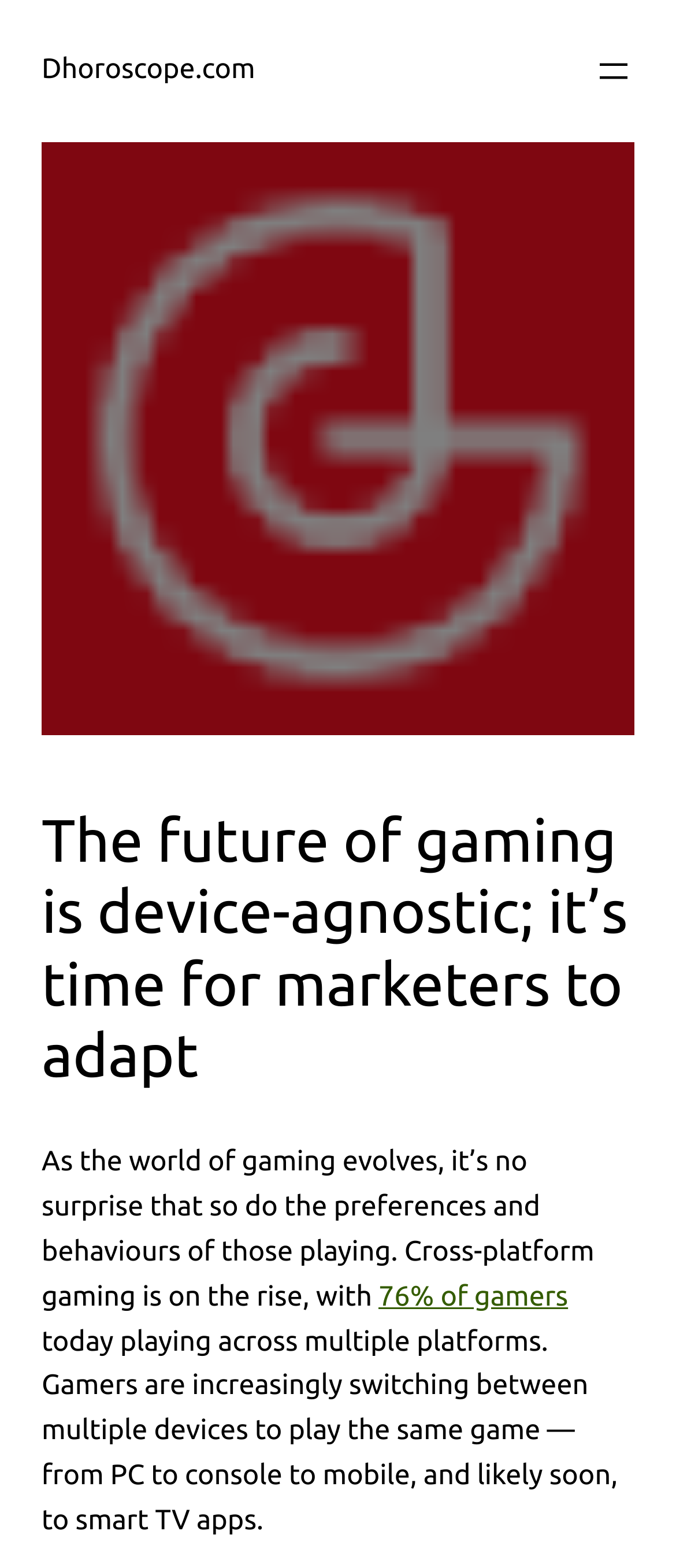Extract the heading text from the webpage.

The future of gaming is device-agnostic; it’s time for marketers to adapt